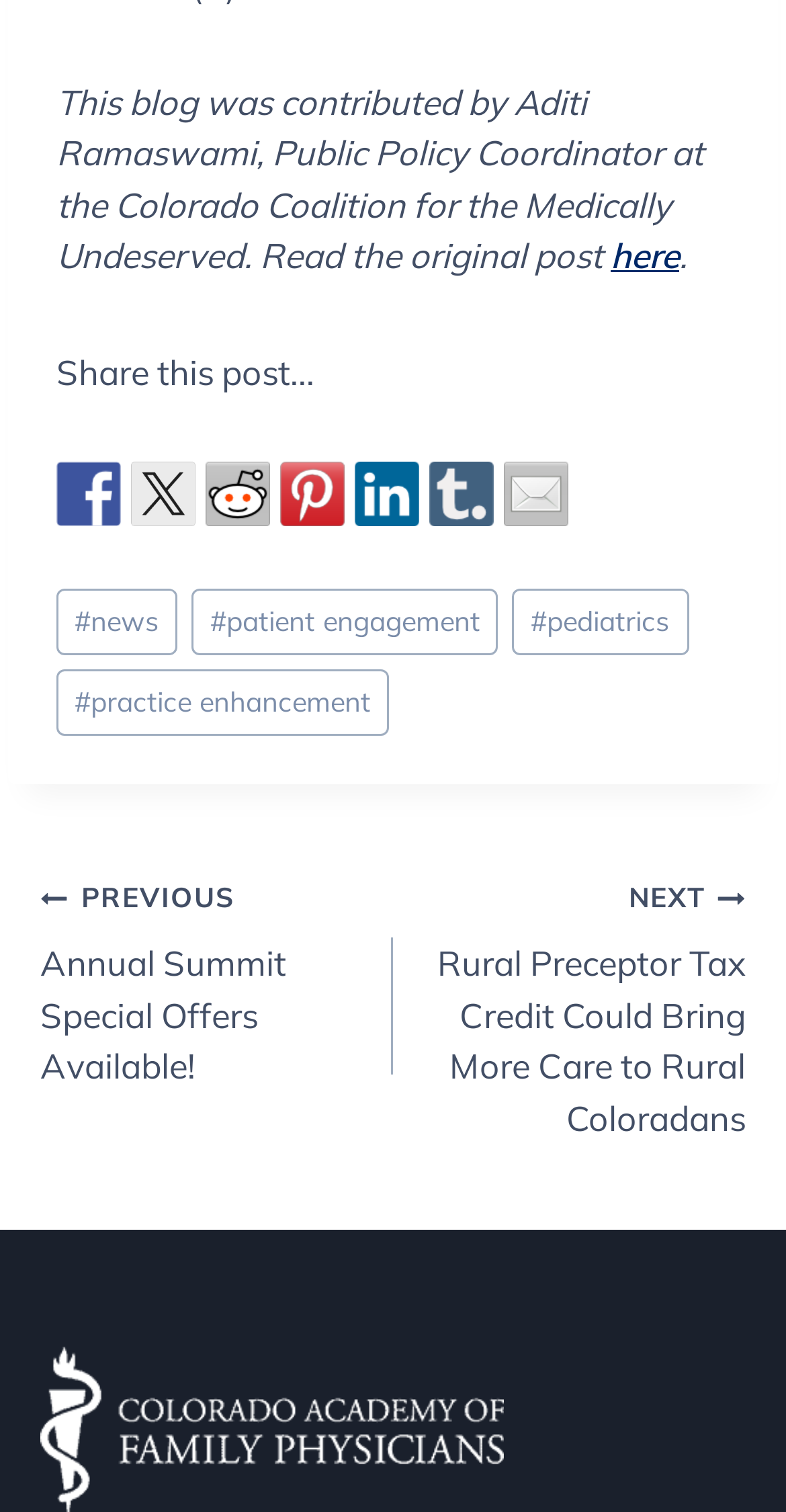What is the title of the previous post?
Provide an in-depth and detailed answer to the question.

The title of the previous post is mentioned in the navigation section, which says 'PREVIOUS Annual Summit Special Offers Available!'